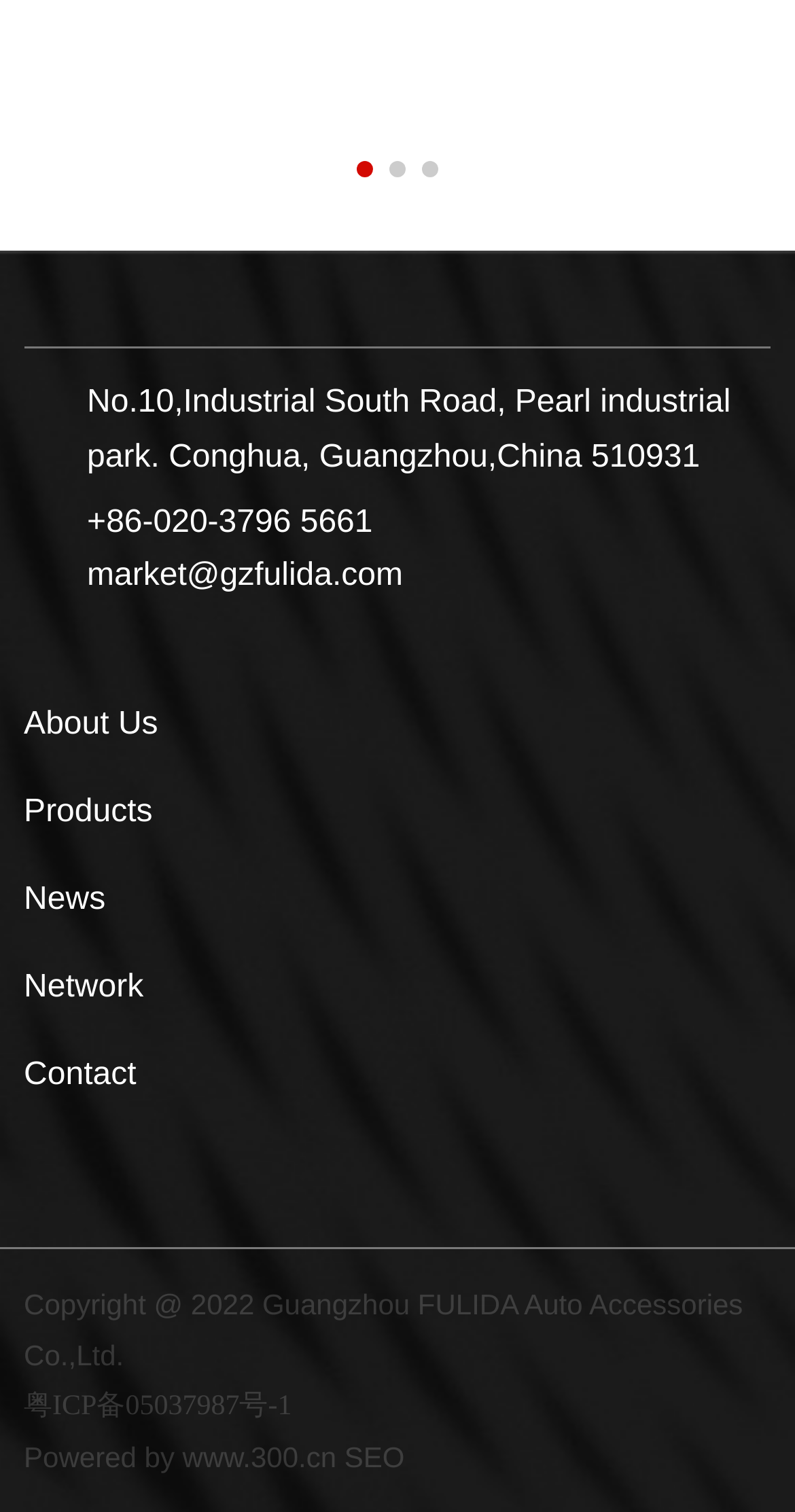What is the company's email?
From the screenshot, provide a brief answer in one word or phrase.

market@gzfulida.com